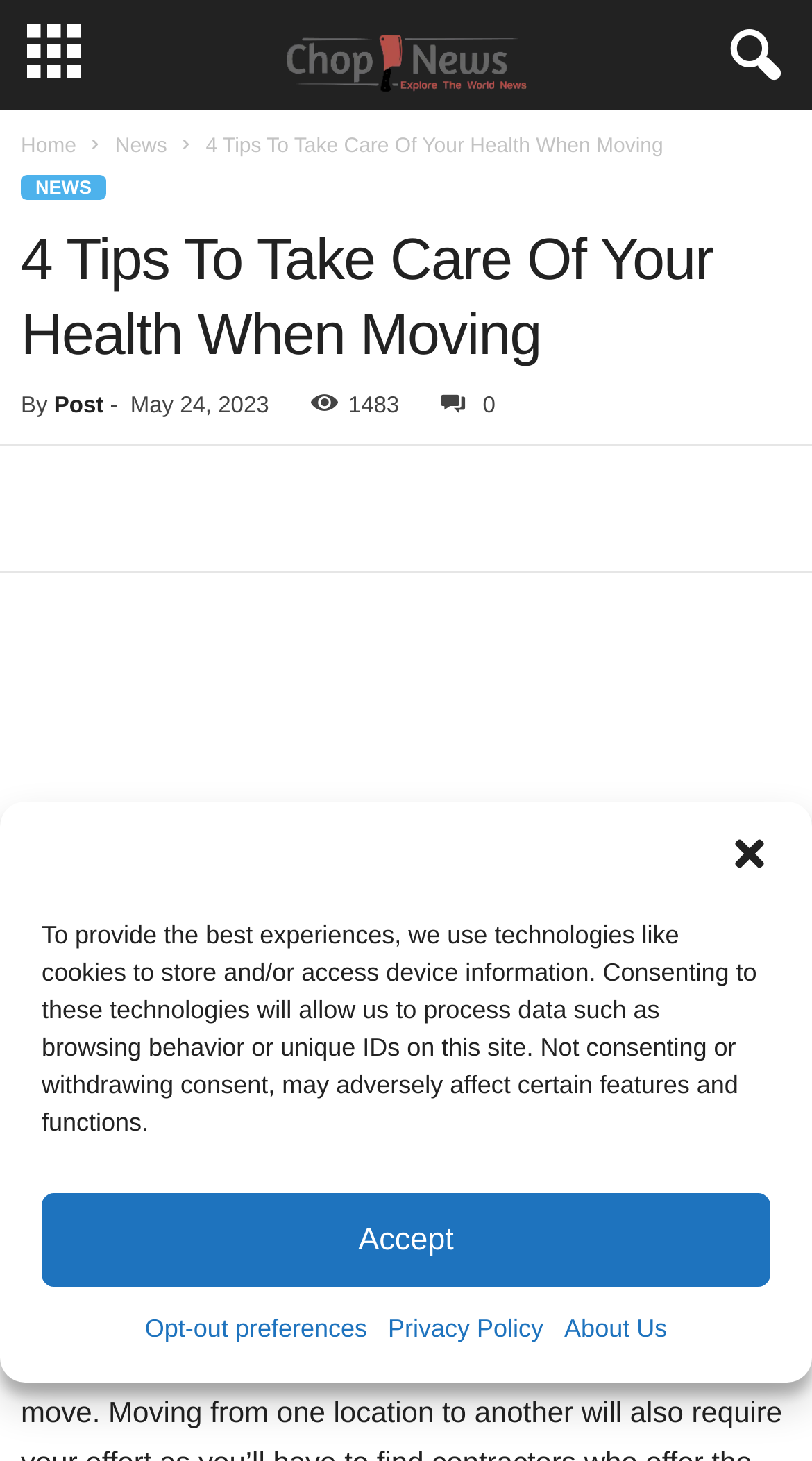Select the bounding box coordinates of the element I need to click to carry out the following instruction: "Click the Close dialog button".

[0.897, 0.57, 0.949, 0.599]